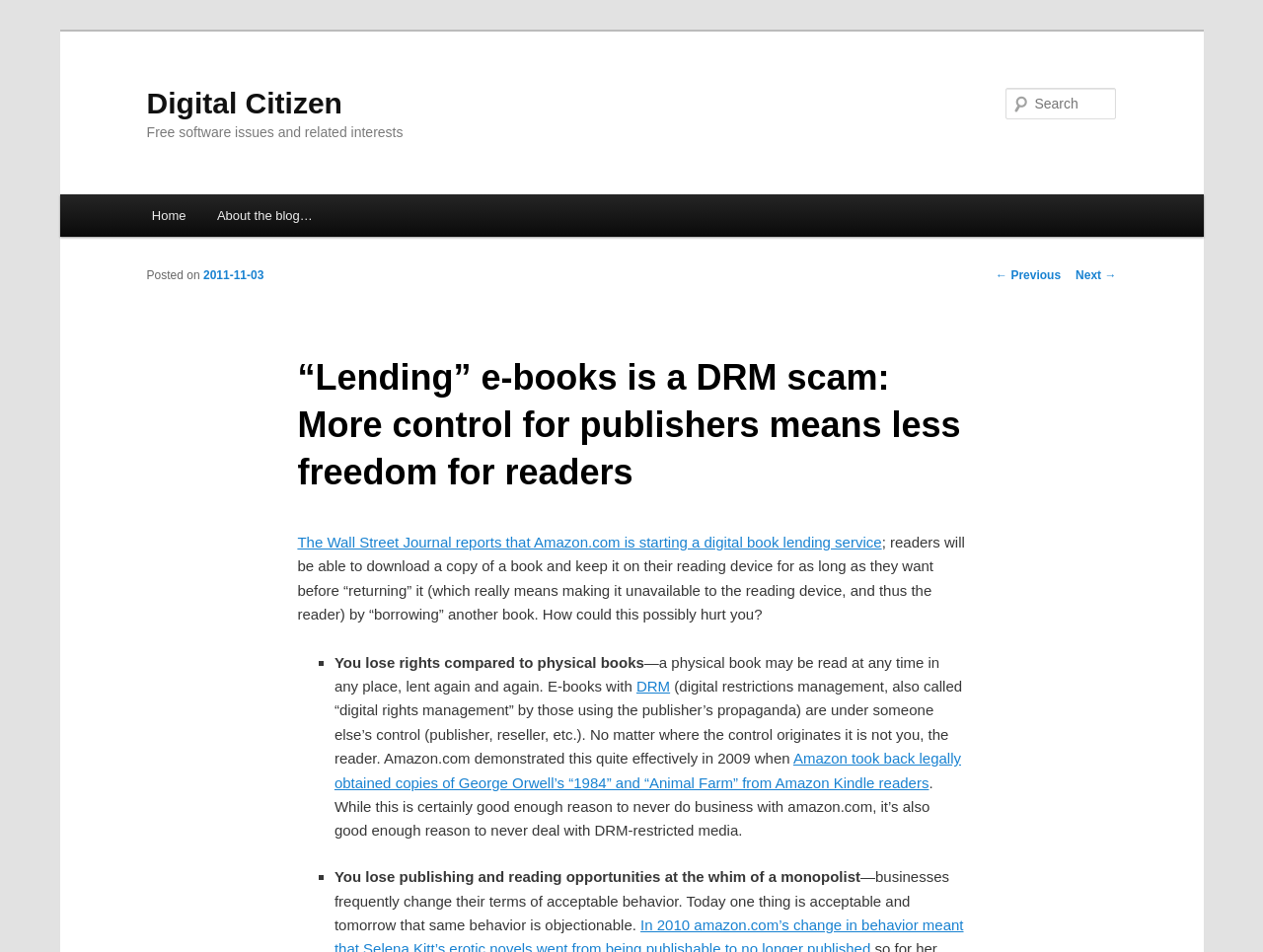Based on the image, provide a detailed and complete answer to the question: 
What is the date of the blog post?

I found the date of the blog post by looking at the link element with the text '2011-11-03' which is located below the heading of the post, indicating that it is the date of publication.